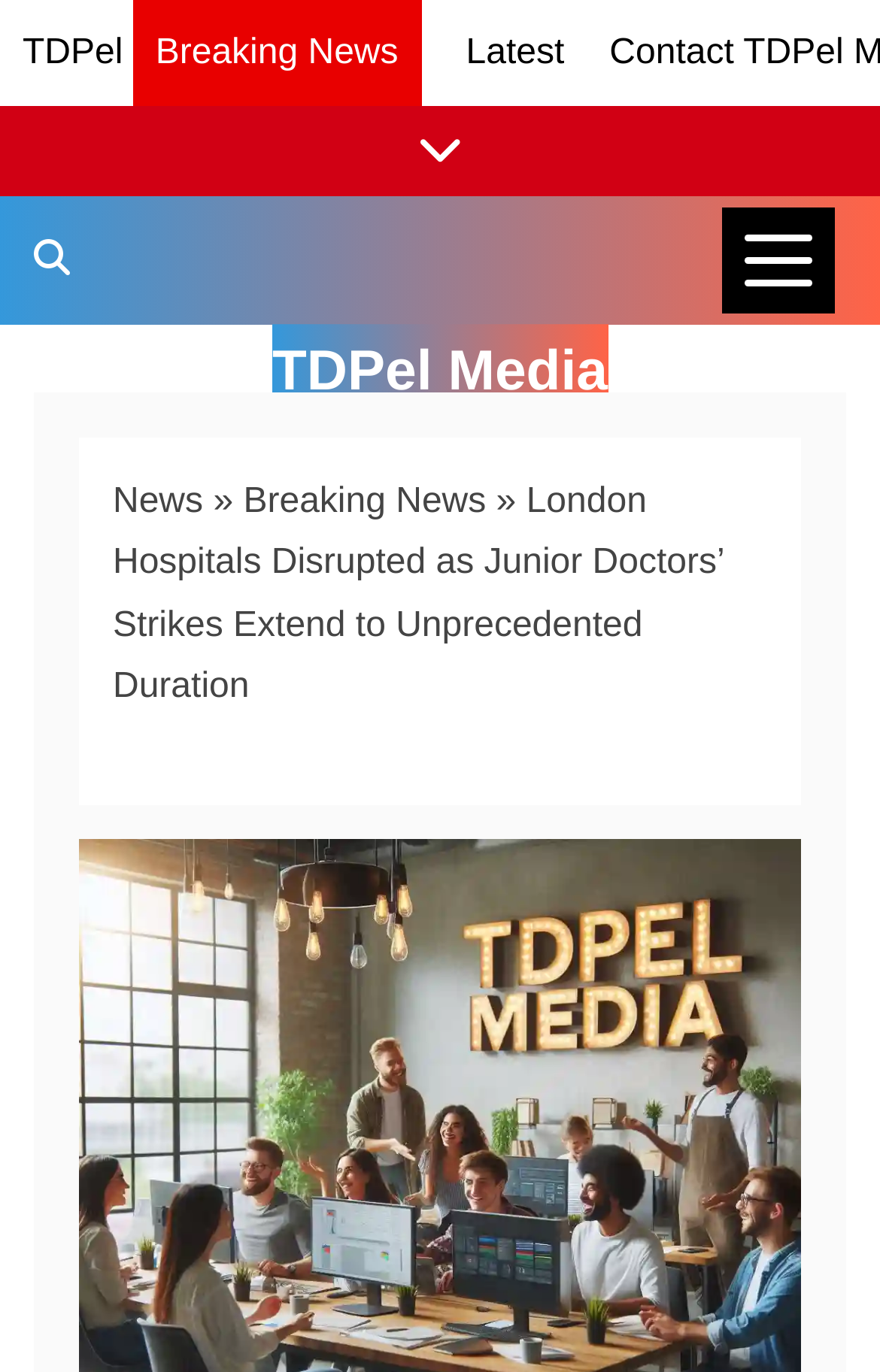What is the topic of the current news article?
Look at the image and answer the question using a single word or phrase.

Junior Doctors' Strikes